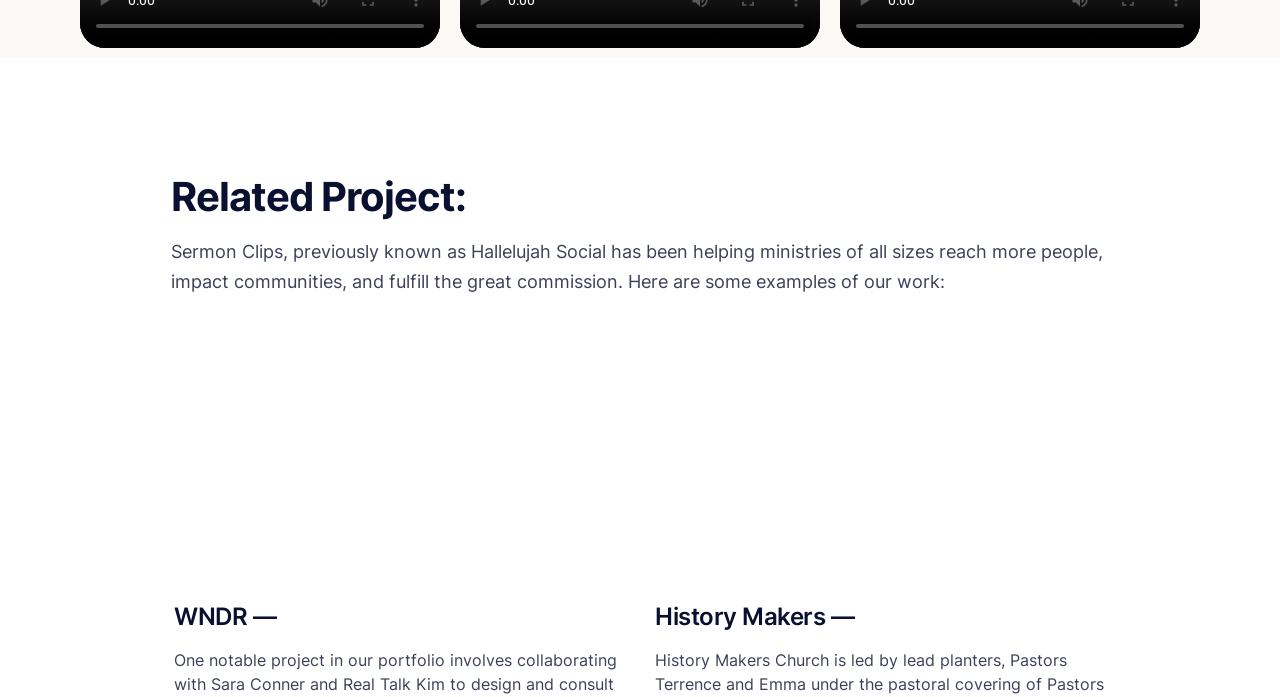Please provide a one-word or phrase answer to the question: 
What is the topic of the text below the sliders?

Related Project